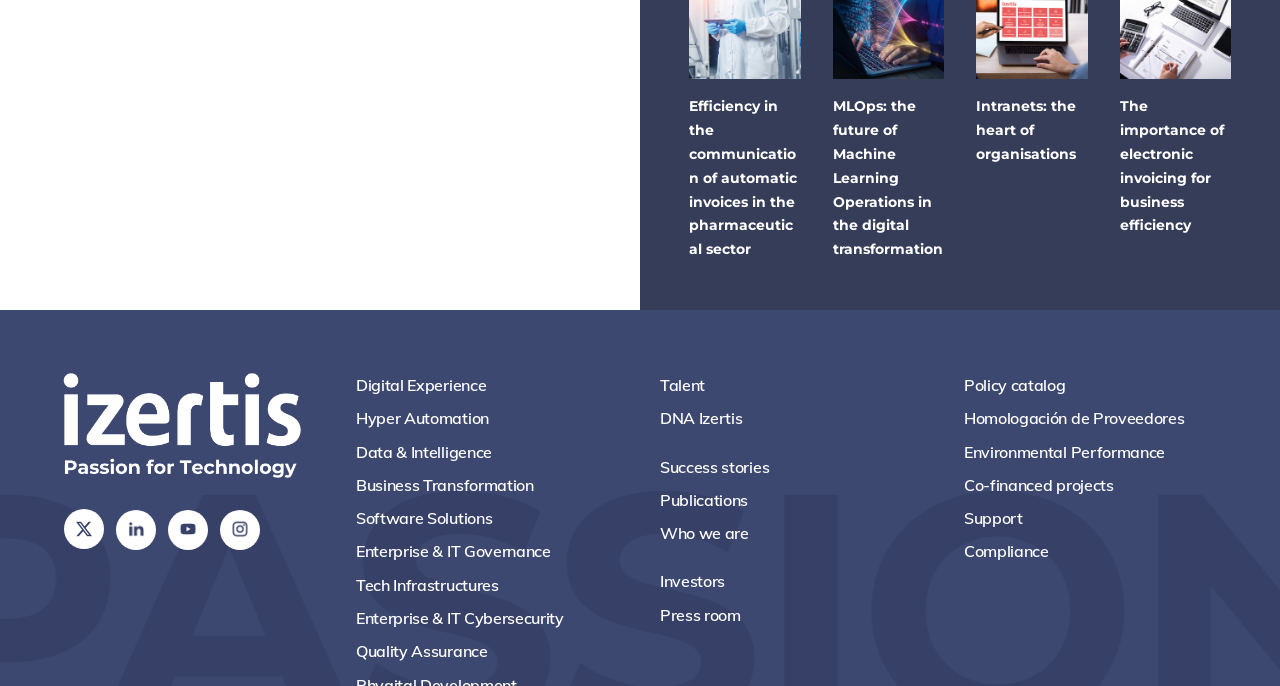Bounding box coordinates should be in the format (top-left x, top-left y, bottom-right x, bottom-right y) and all values should be floating point numbers between 0 and 1. Determine the bounding box coordinate for the UI element described as: Environmental Performance

[0.753, 0.641, 0.959, 0.68]